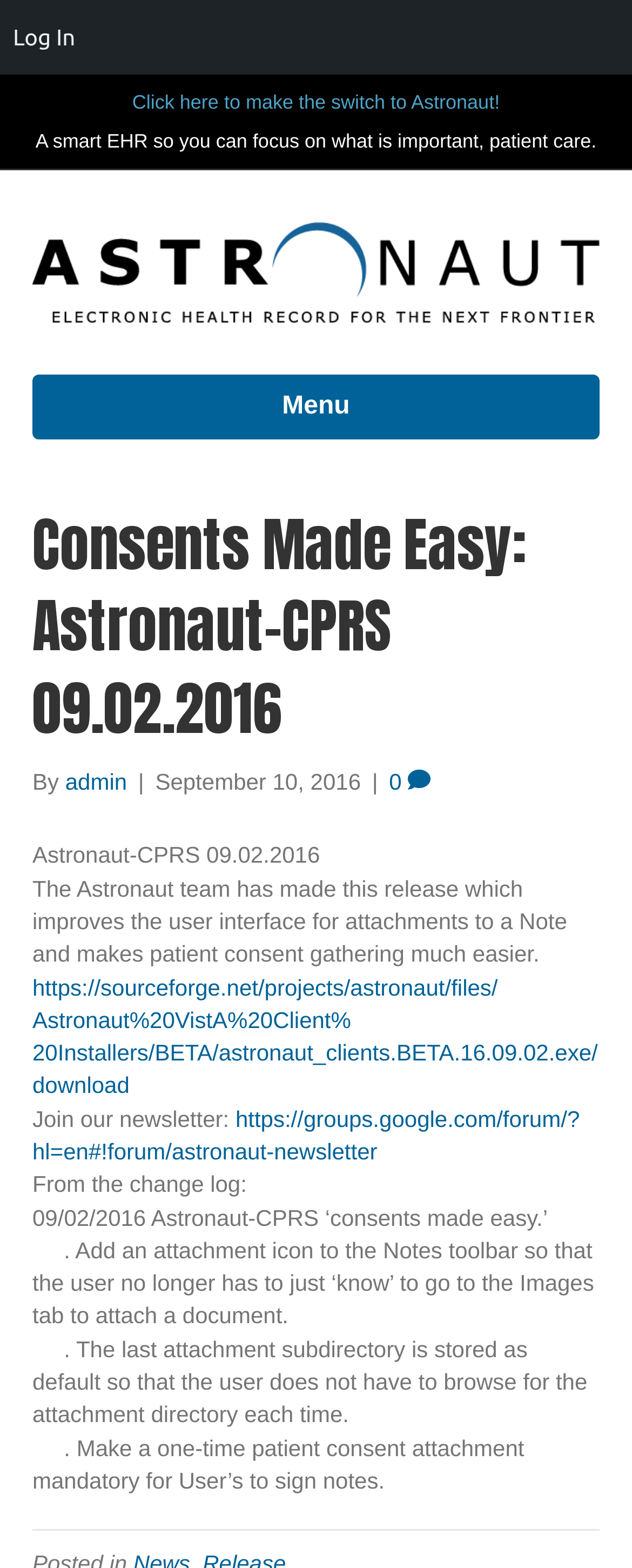What is the purpose of the latest release?
Answer the question with as much detail as possible.

I found the answer by reading the text 'The Astronaut team has made this release which improves the user interface for attachments to a Note and makes patient consent gathering much easier.' which is located in the middle of the webpage.